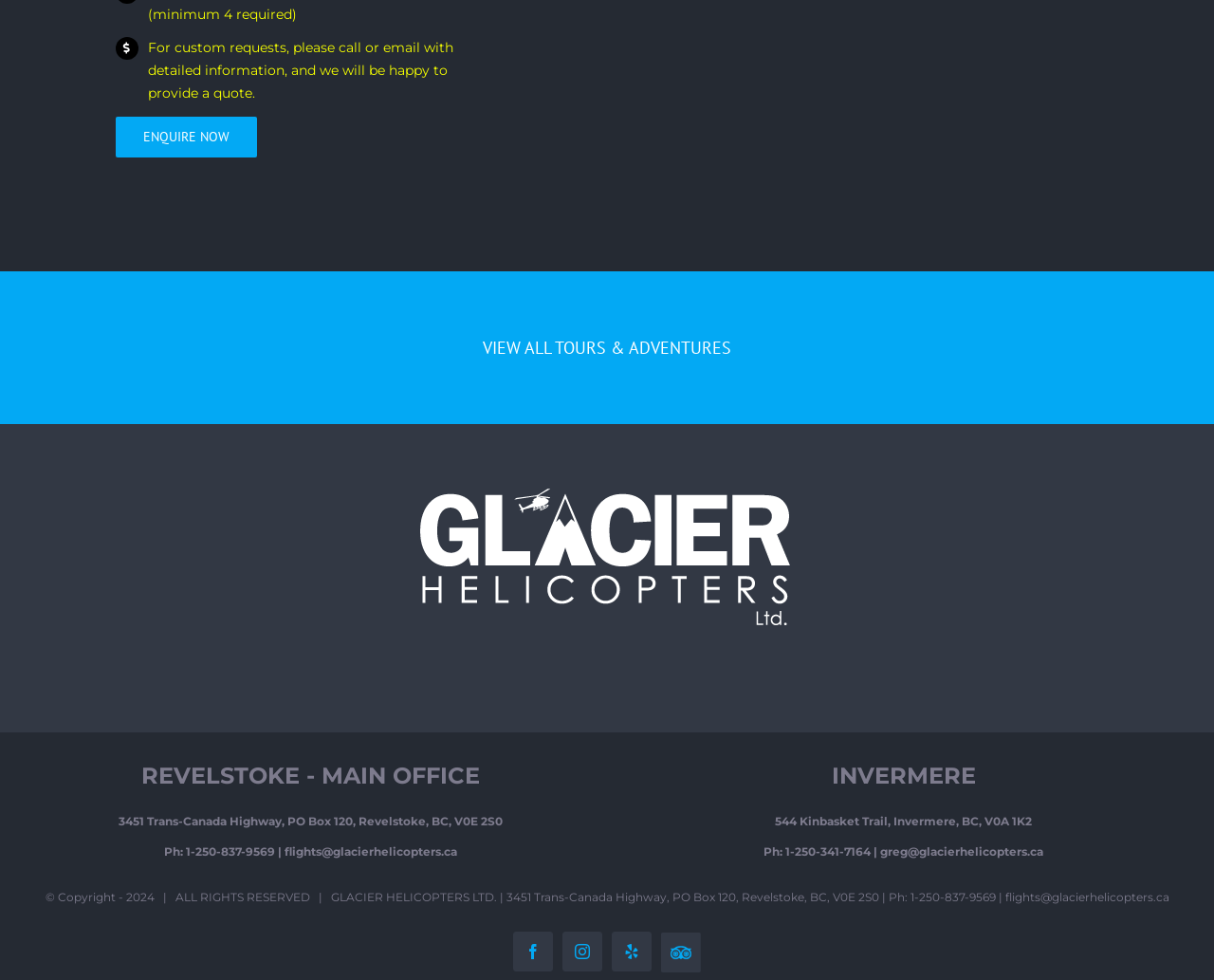Determine the bounding box coordinates for the area that should be clicked to carry out the following instruction: "View all tours and adventures".

[0.0, 0.277, 1.0, 0.433]